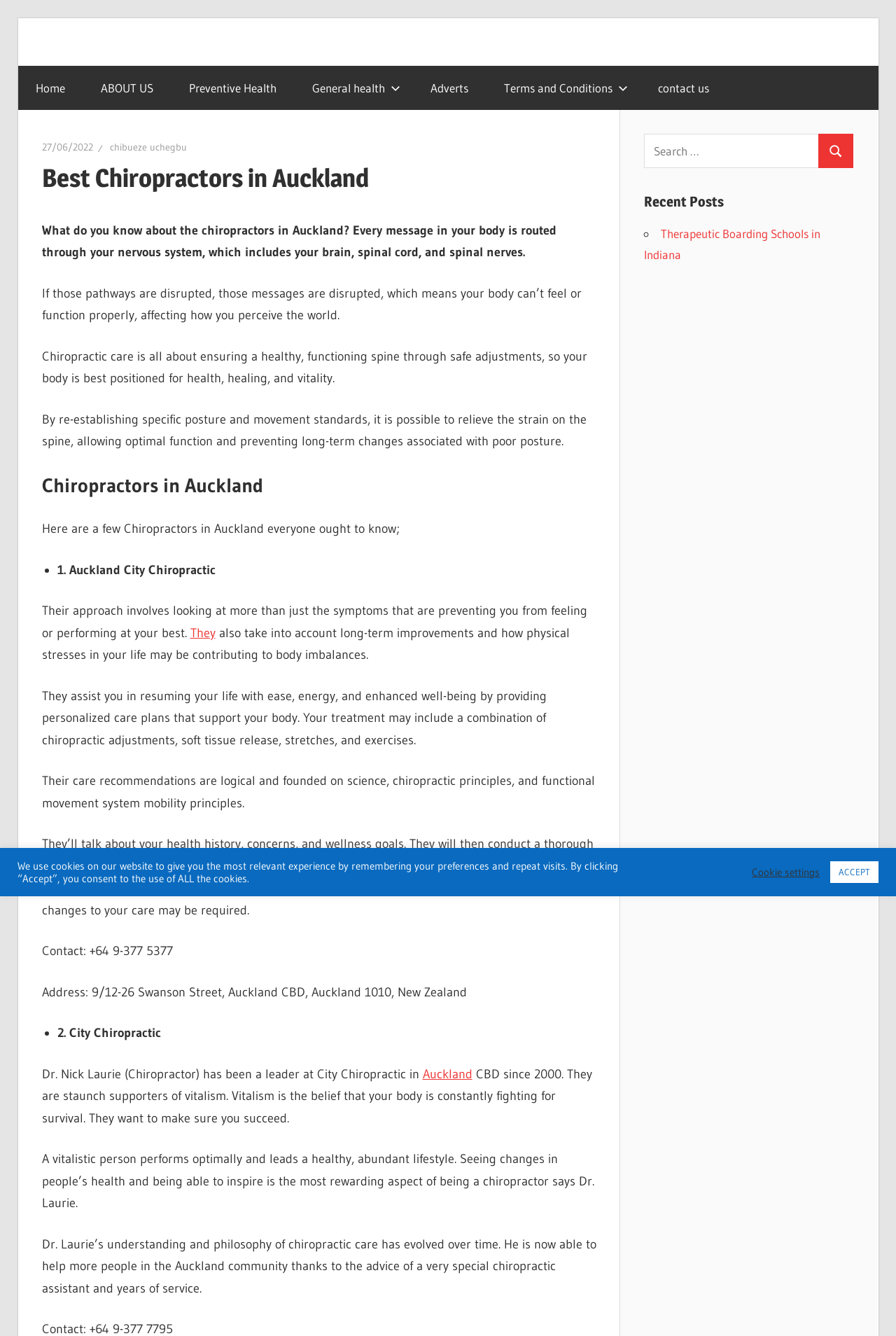Locate the bounding box coordinates of the element that should be clicked to execute the following instruction: "Search for something".

[0.719, 0.1, 0.914, 0.126]